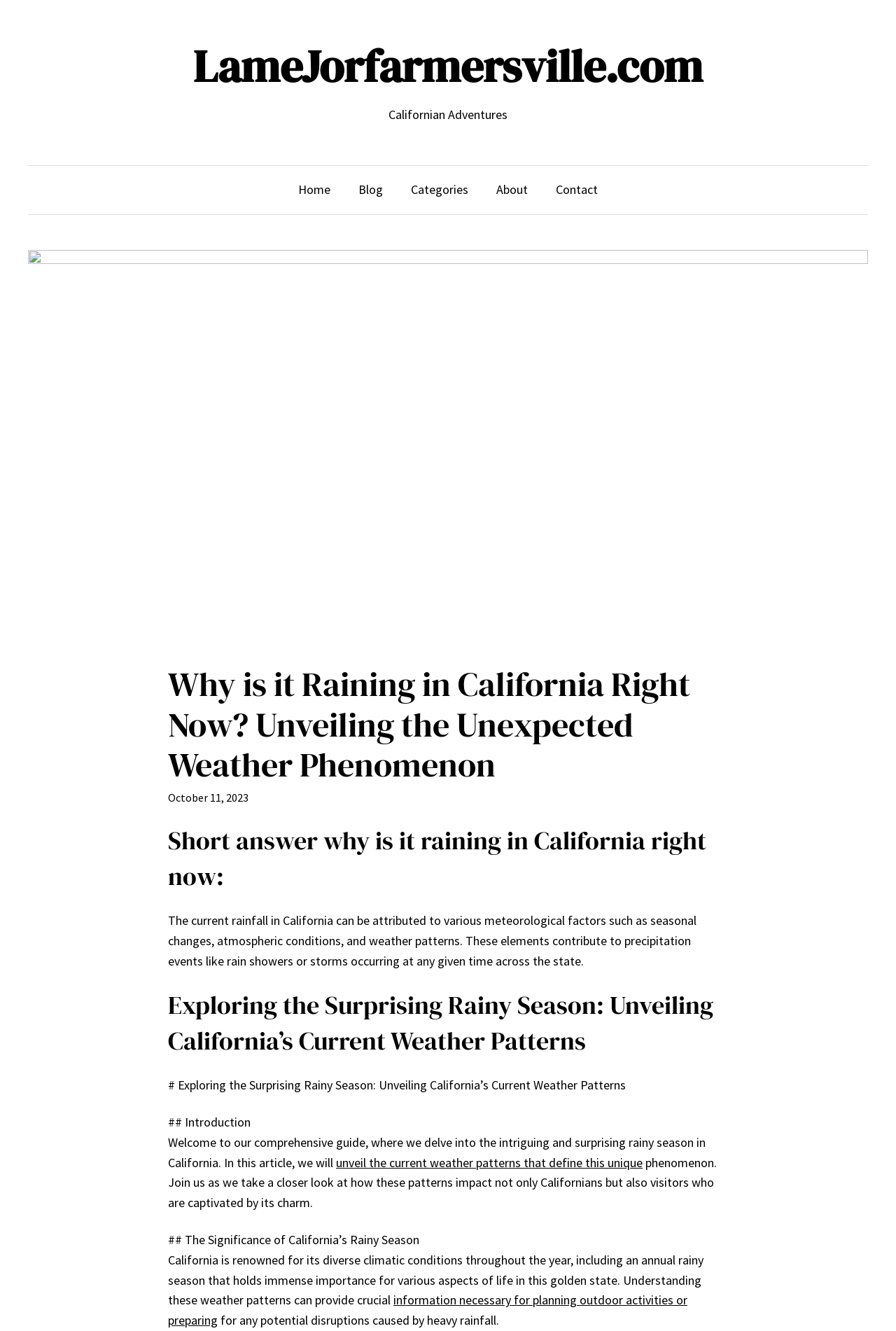What is the name of the website?
With the help of the image, please provide a detailed response to the question.

The name of the website can be found in the heading element at the top of the webpage, which is 'LameJorfarmersville.com'.